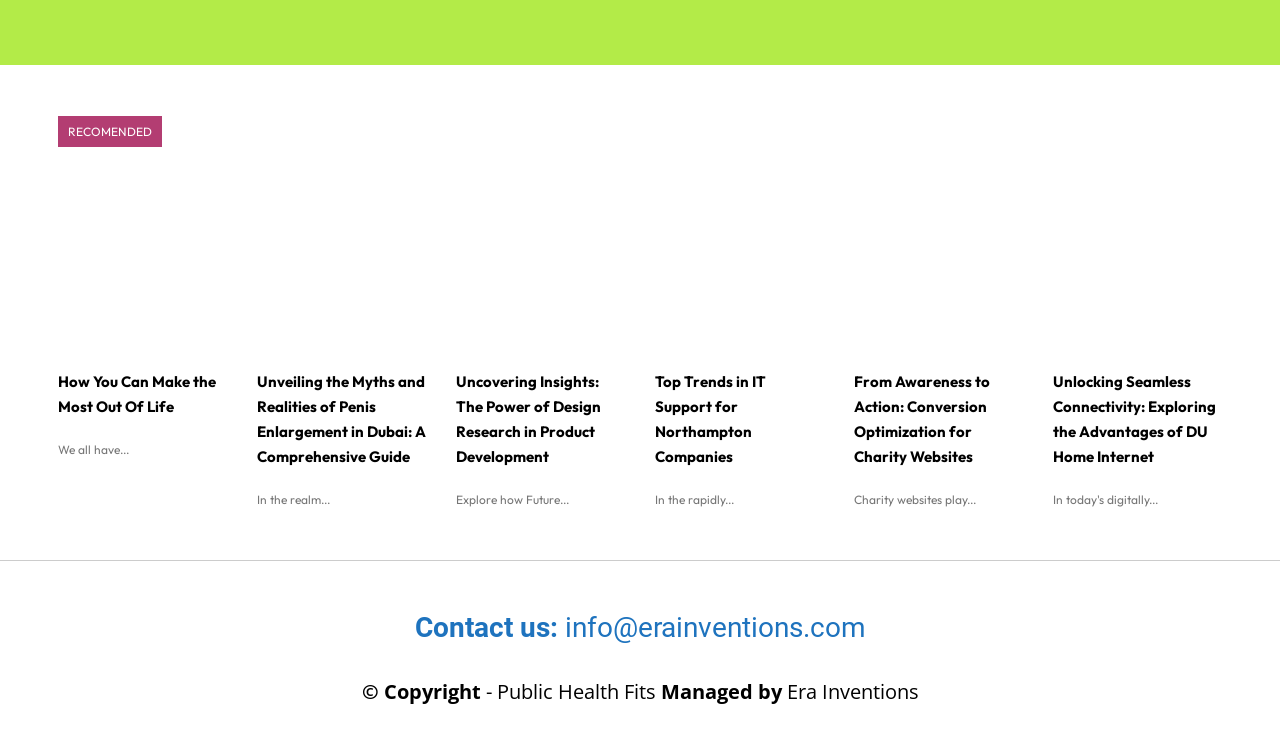Identify the bounding box coordinates of the clickable region necessary to fulfill the following instruction: "Click on the 'How To Fix C1128-92 Hill Hold Disable Issue with Toyota Glanza 2022 Model' article". The bounding box coordinates should be four float numbers between 0 and 1, i.e., [left, top, right, bottom].

None